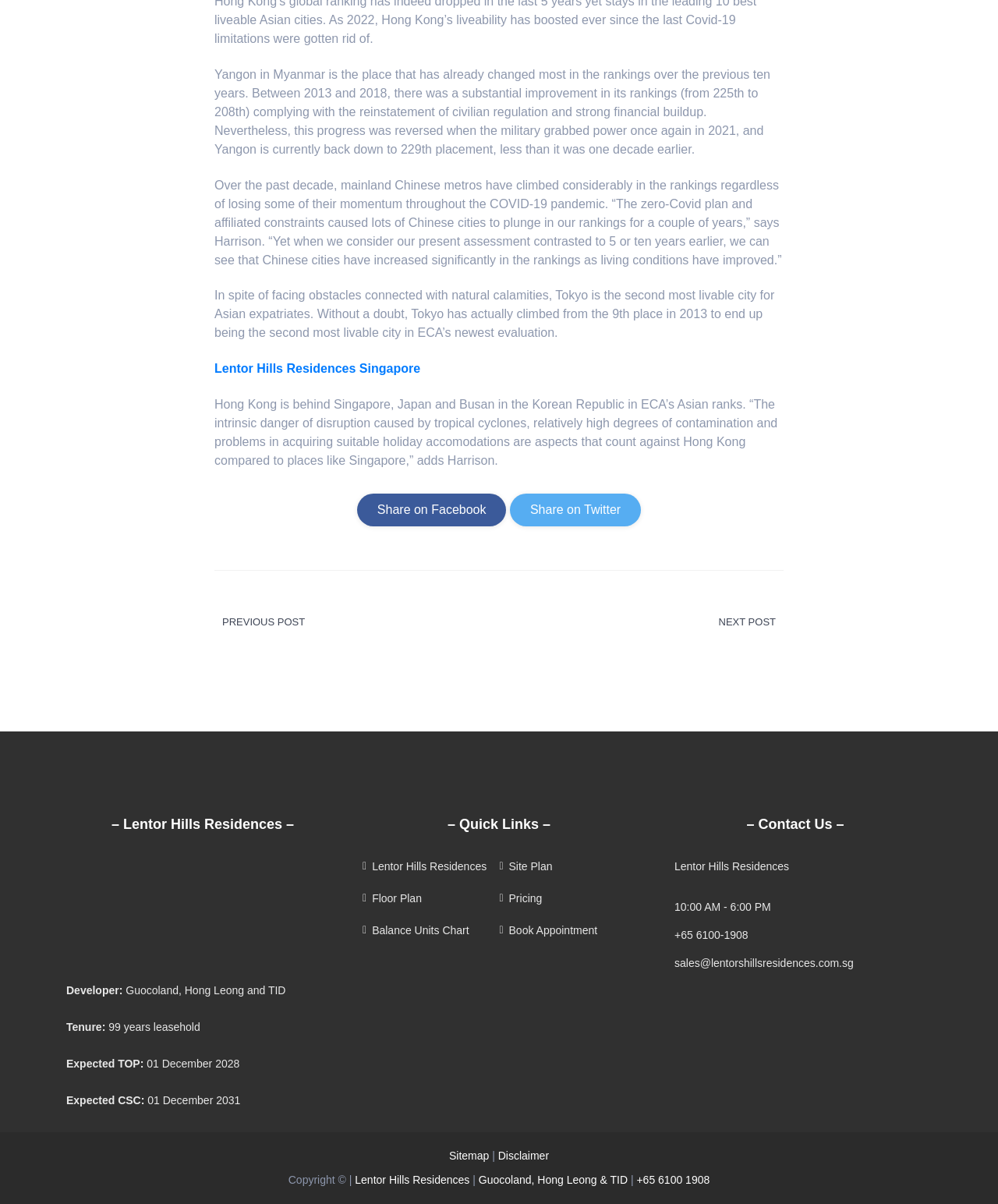Calculate the bounding box coordinates of the UI element given the description: "sales@lentorshillsresidences.com.sg".

[0.676, 0.793, 0.855, 0.807]